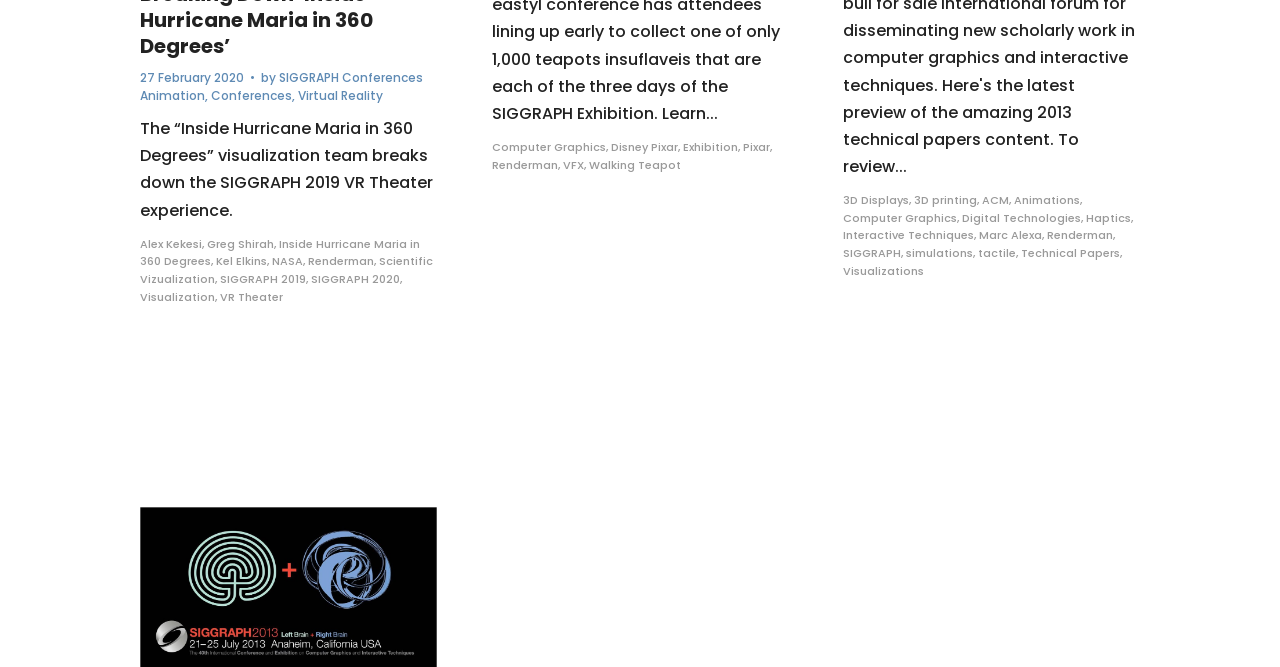From the element description Exhibition, predict the bounding box coordinates of the UI element. The coordinates must be specified in the format (top-left x, top-left y, bottom-right x, bottom-right y) and should be within the 0 to 1 range.

[0.533, 0.209, 0.576, 0.233]